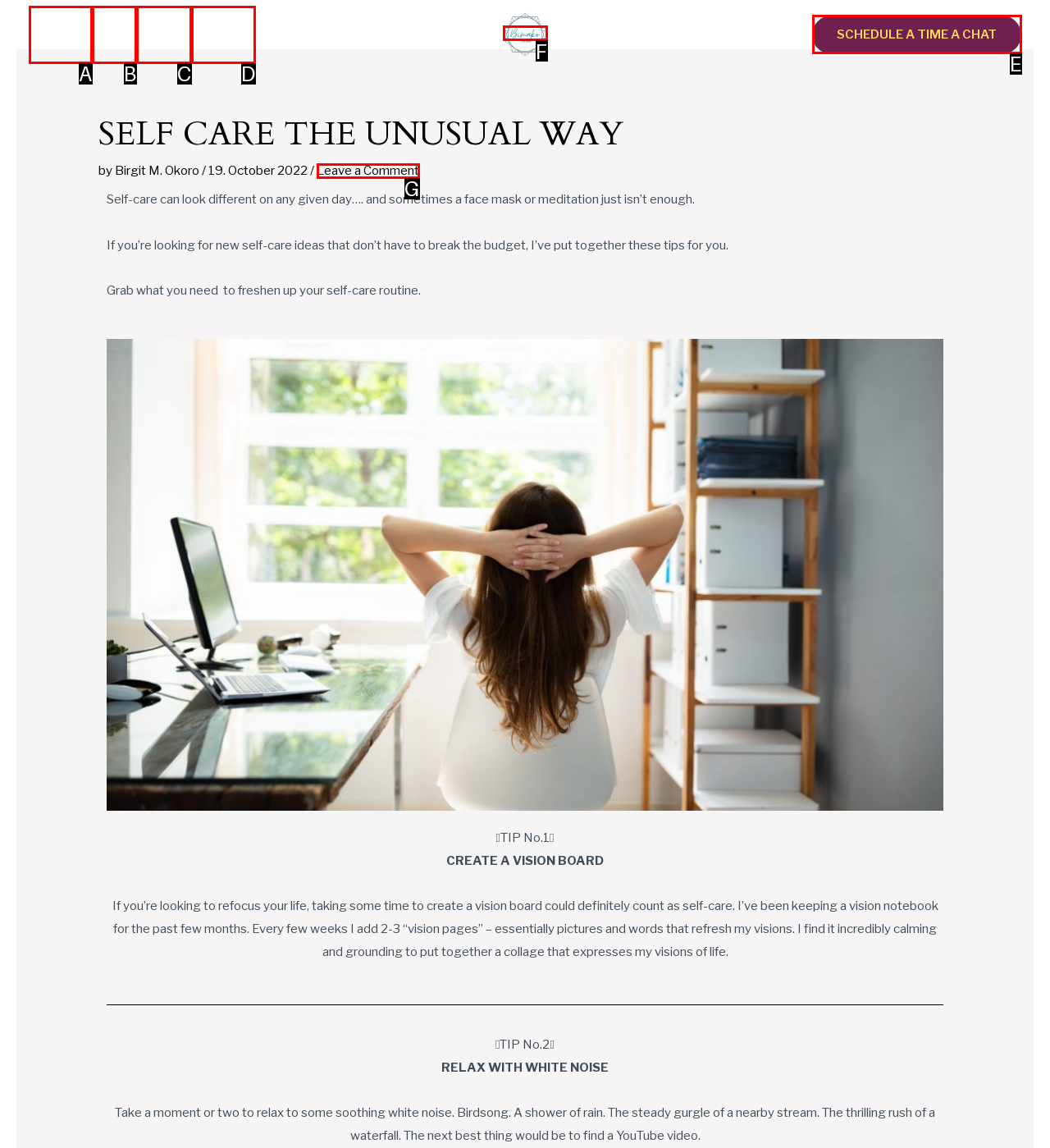Determine which HTML element fits the description: Schedule a time a chat. Answer with the letter corresponding to the correct choice.

E